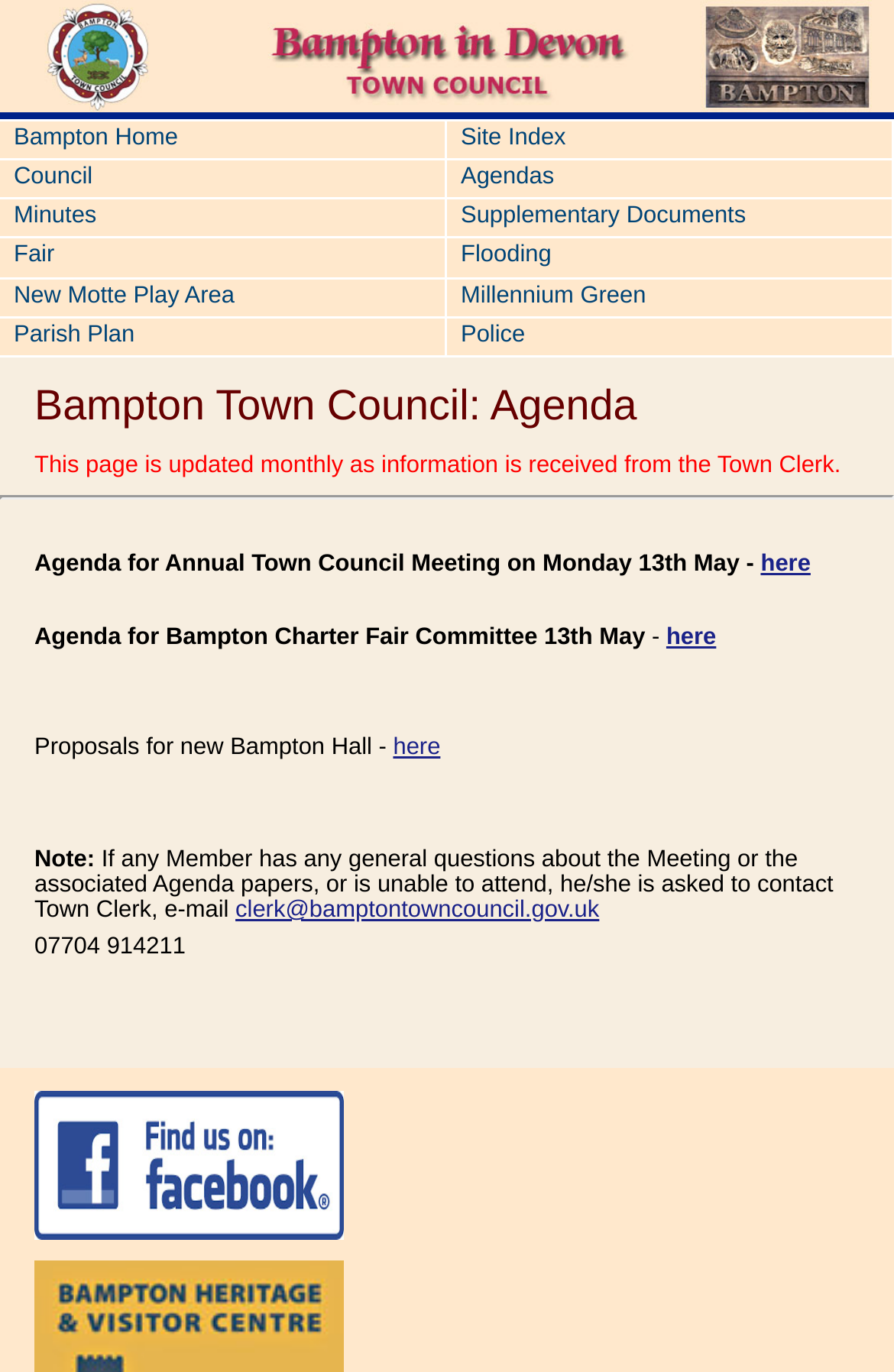Refer to the image and provide a thorough answer to this question:
What is the email address of the Town Clerk?

The email address can be found in the static text on the page, which says 'If any Member has any general questions about the Meeting or the associated Agenda papers, or is unable to attend, he/she is asked to contact Town Clerk, e-mail clerk@bamptontowncouncil.gov.uk'.